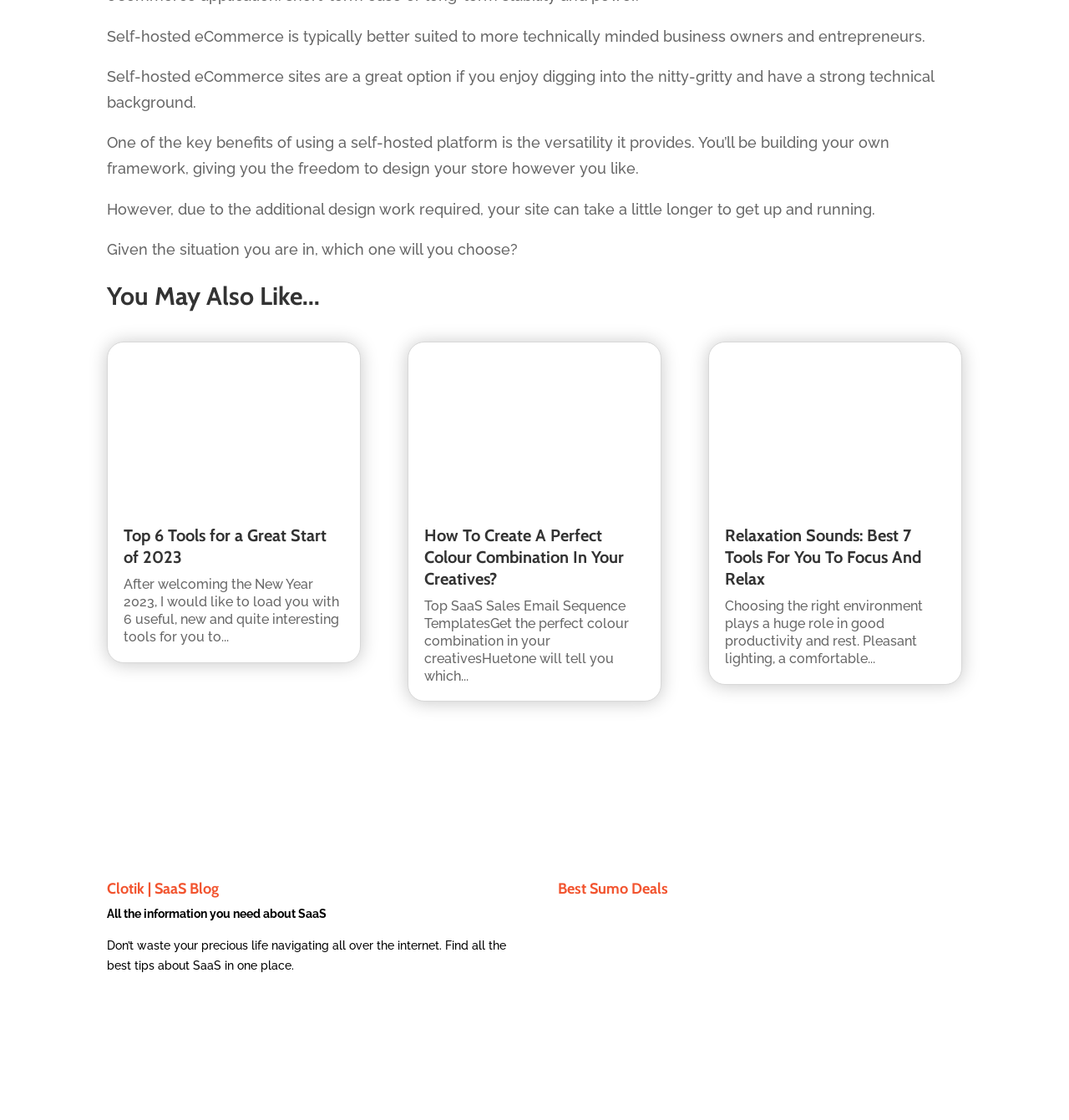How many articles are listed under 'You May Also Like...'?
Using the details from the image, give an elaborate explanation to answer the question.

There are three articles listed under the 'You May Also Like...' section, each with a heading, link, and image.